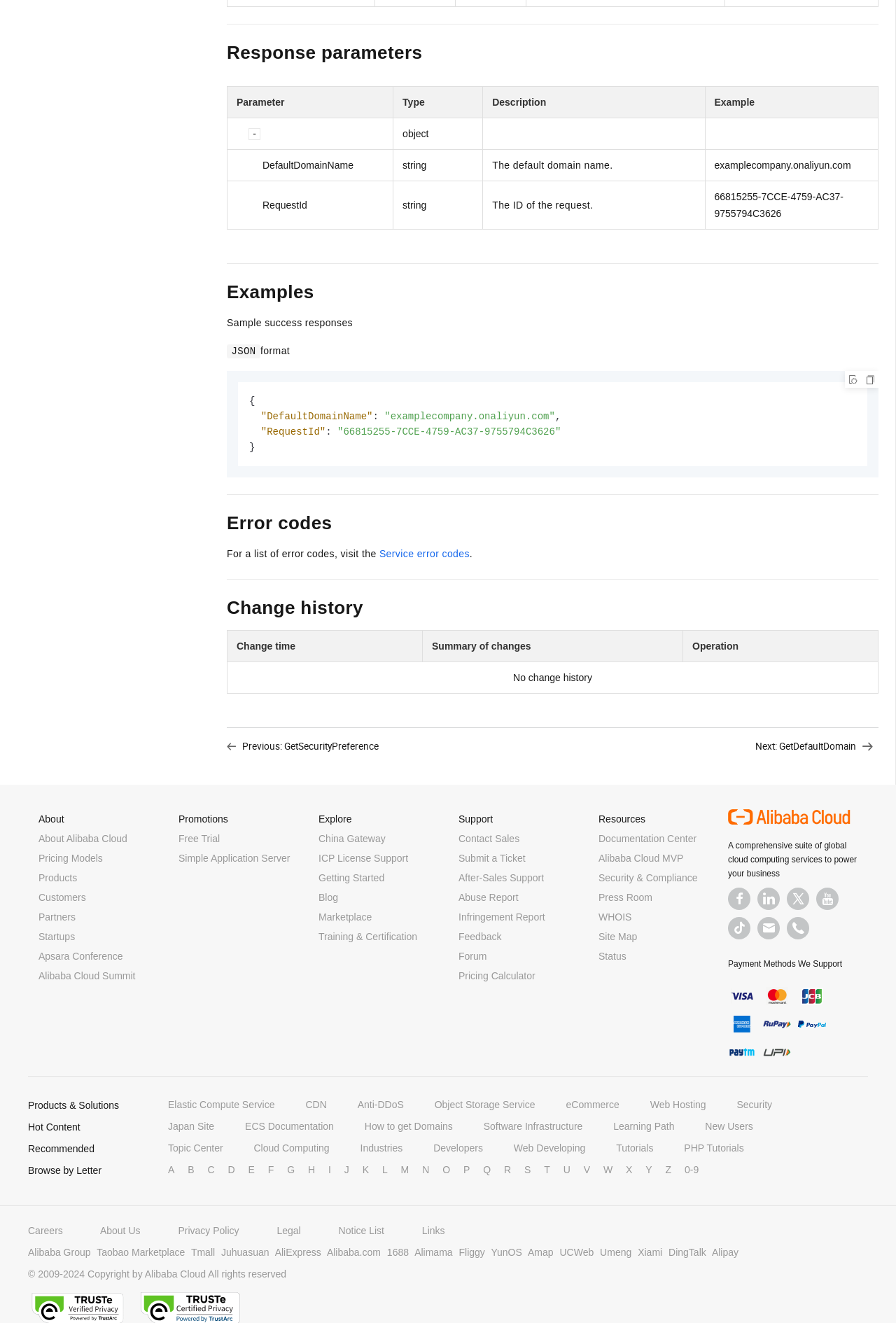What is the purpose of the 'Response parameters' table?
Kindly give a detailed and elaborate answer to the question.

Based on the webpage structure and content, the 'Response parameters' table is used to display the parameters of a response, including their types, descriptions, and examples. This suggests that the webpage is providing documentation or reference information for an API or a service.